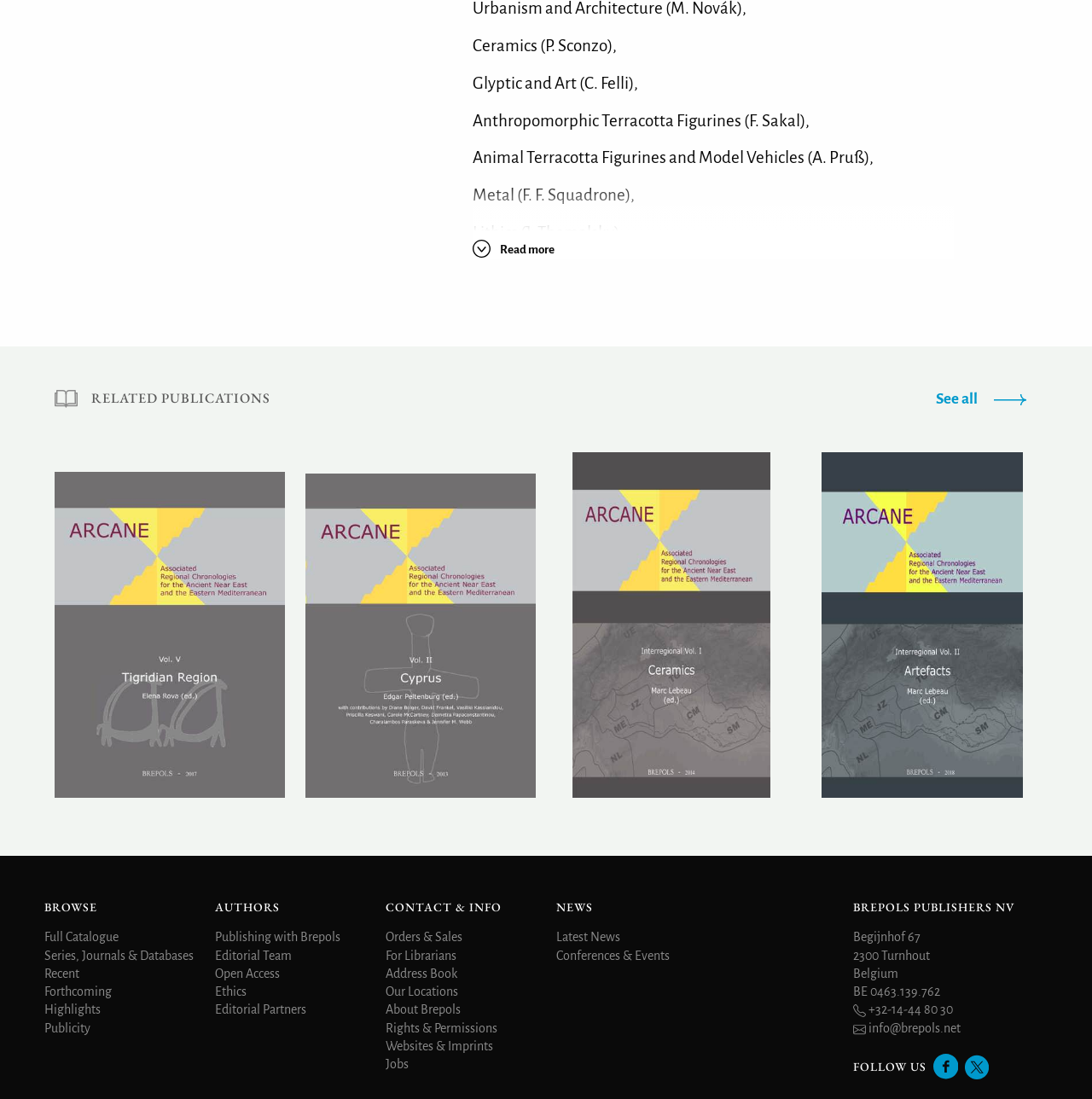Determine the bounding box coordinates in the format (top-left x, top-left y, bottom-right x, bottom-right y). Ensure all values are floating point numbers between 0 and 1. Identify the bounding box of the UI element described by: Ethics

[0.197, 0.896, 0.226, 0.909]